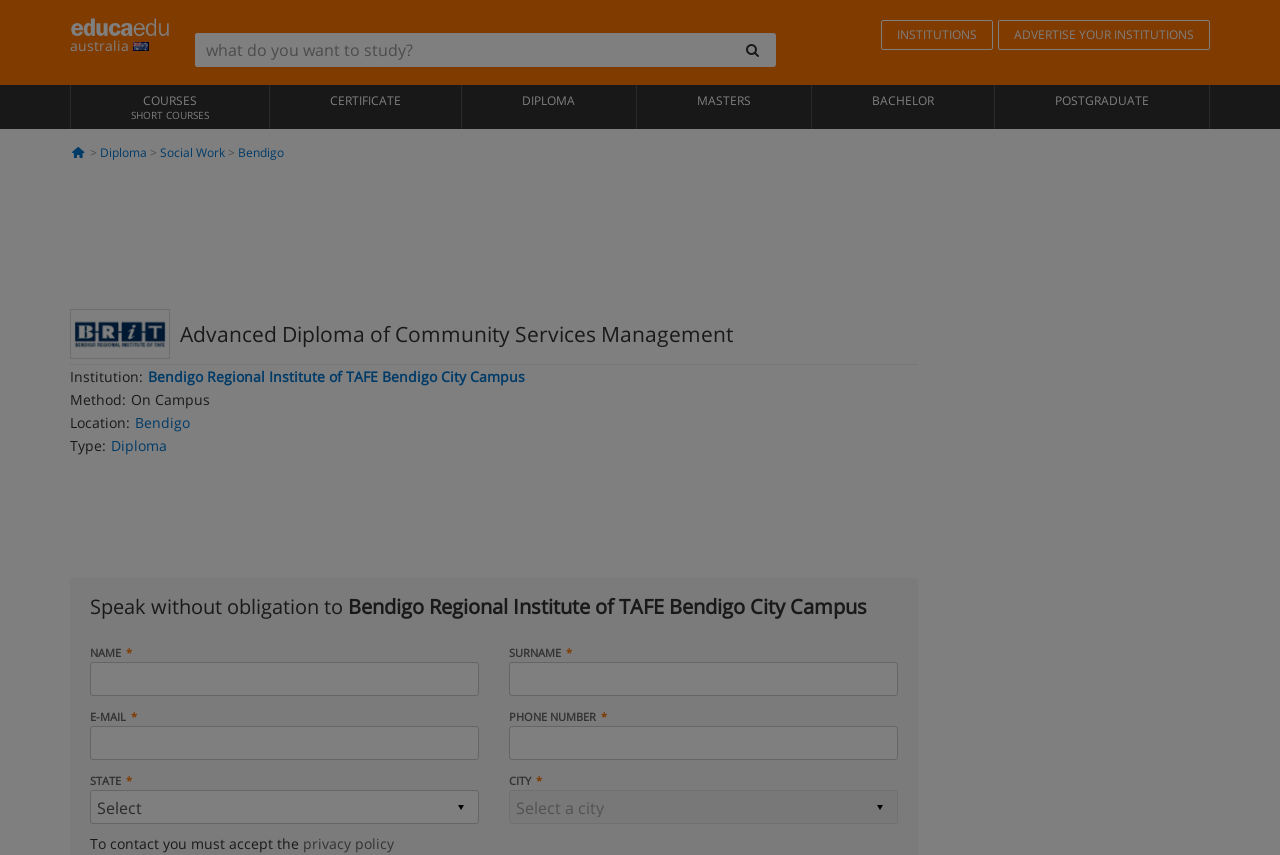Provide the bounding box coordinates for the UI element that is described by this text: "Who We Are". The coordinates should be in the form of four float numbers between 0 and 1: [left, top, right, bottom].

None